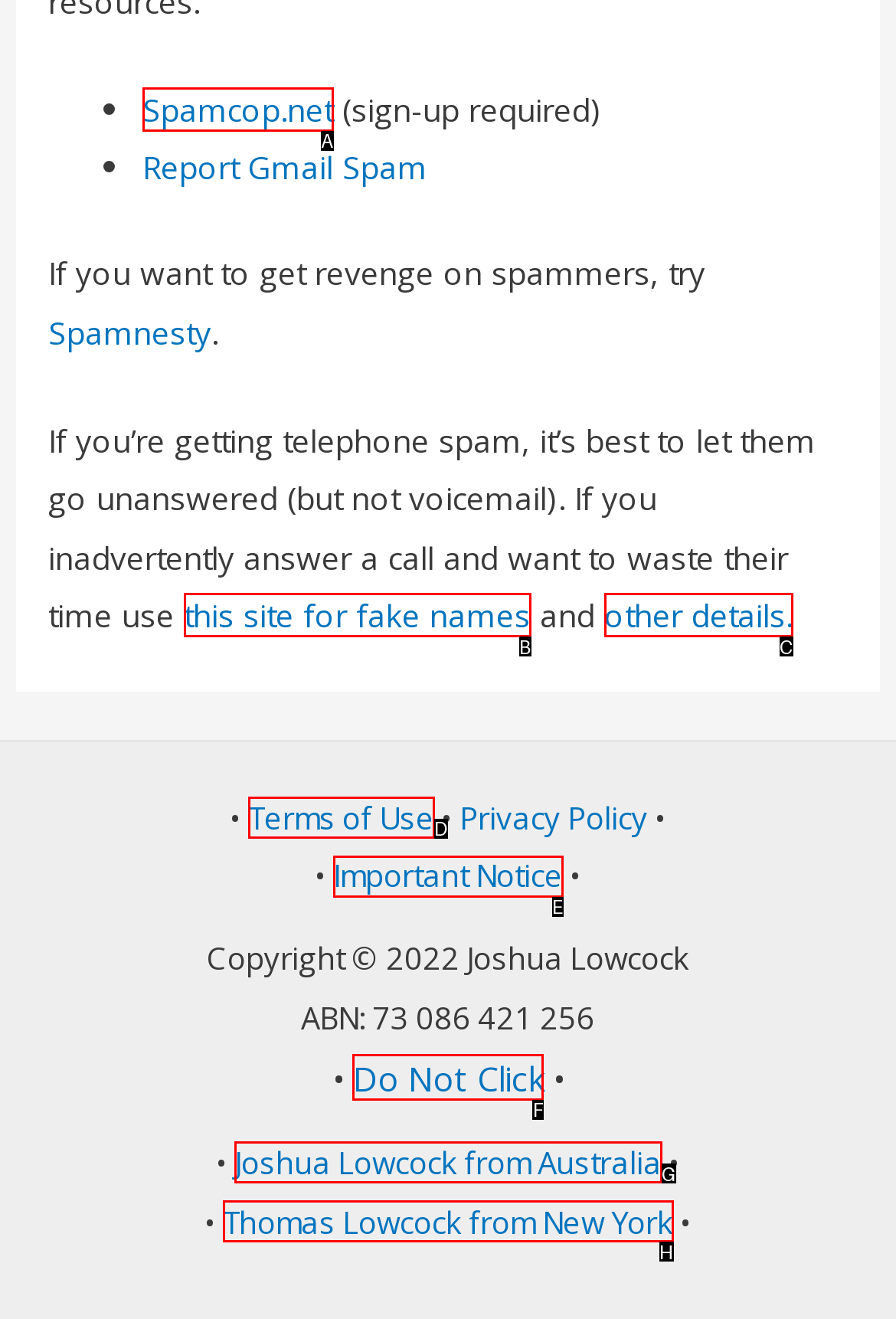Determine which option matches the description: Do Not Click. Answer using the letter of the option.

F